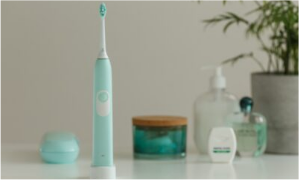Offer a detailed explanation of the image and its components.

This image features a sleek, modern electric toothbrush in a refreshing mint green color, standing upright on a clean, minimalistic bathroom countertop. Surrounding the toothbrush are various skincare and dental care products, including a small container, a glass bottle, and a jar, all contributing to an organized and aesthetically pleasing display. A hint of greenery, possibly a potted plant in the background, adds a natural touch to the serene setting. This composition not only highlights the functionality of the electric toothbrush but also reflects a focus on self-care and wellness. The overall ambiance suggests a stylish approach to daily hygiene routines, making it suitable for anyone looking to enhance their dental care experience.